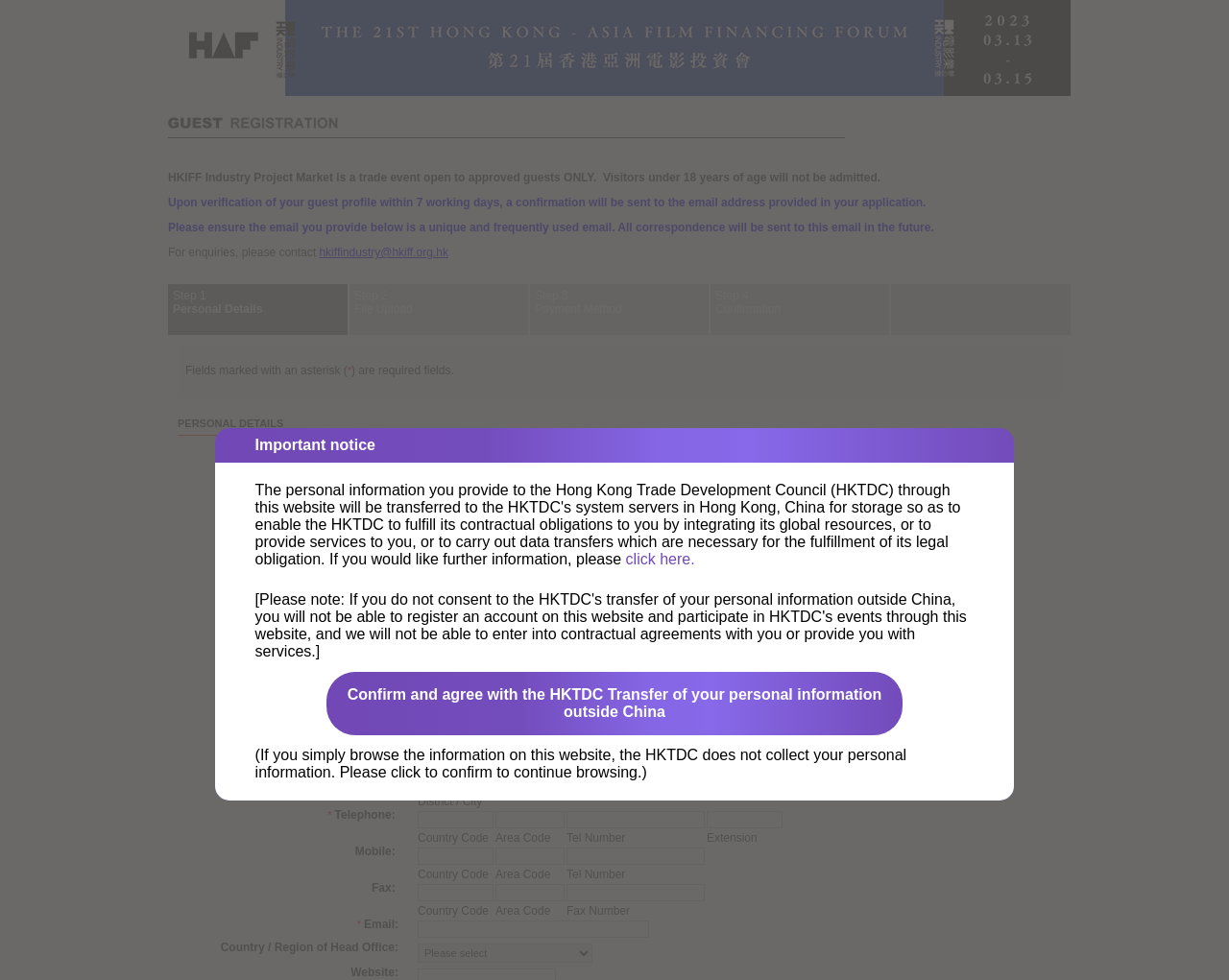Please identify the bounding box coordinates of the clickable area that will fulfill the following instruction: "Fill in surname". The coordinates should be in the format of four float numbers between 0 and 1, i.e., [left, top, right, bottom].

[0.34, 0.501, 0.554, 0.519]